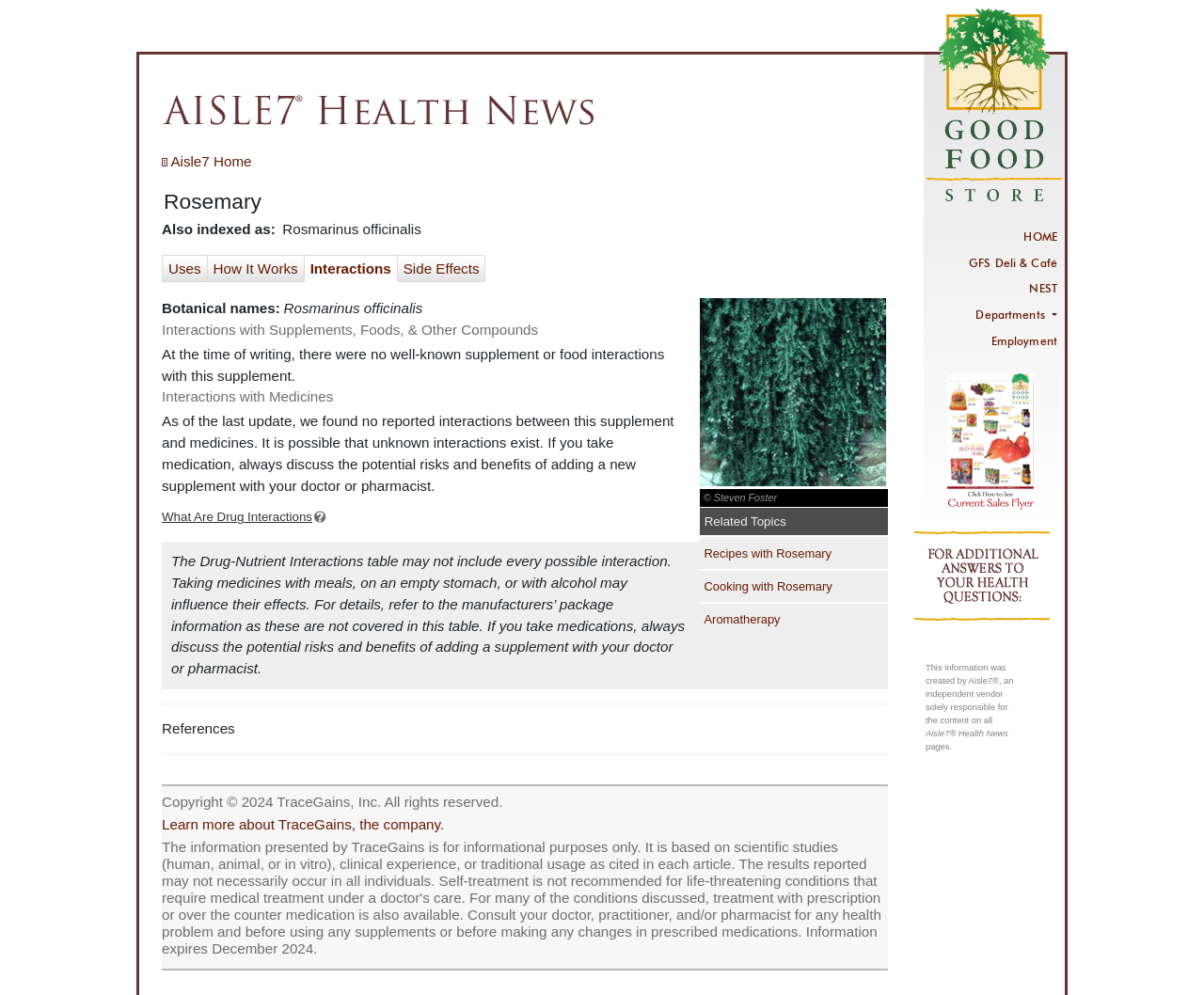Find the bounding box coordinates of the element I should click to carry out the following instruction: "Click on Aisle7 Information".

[0.134, 0.102, 0.574, 0.118]